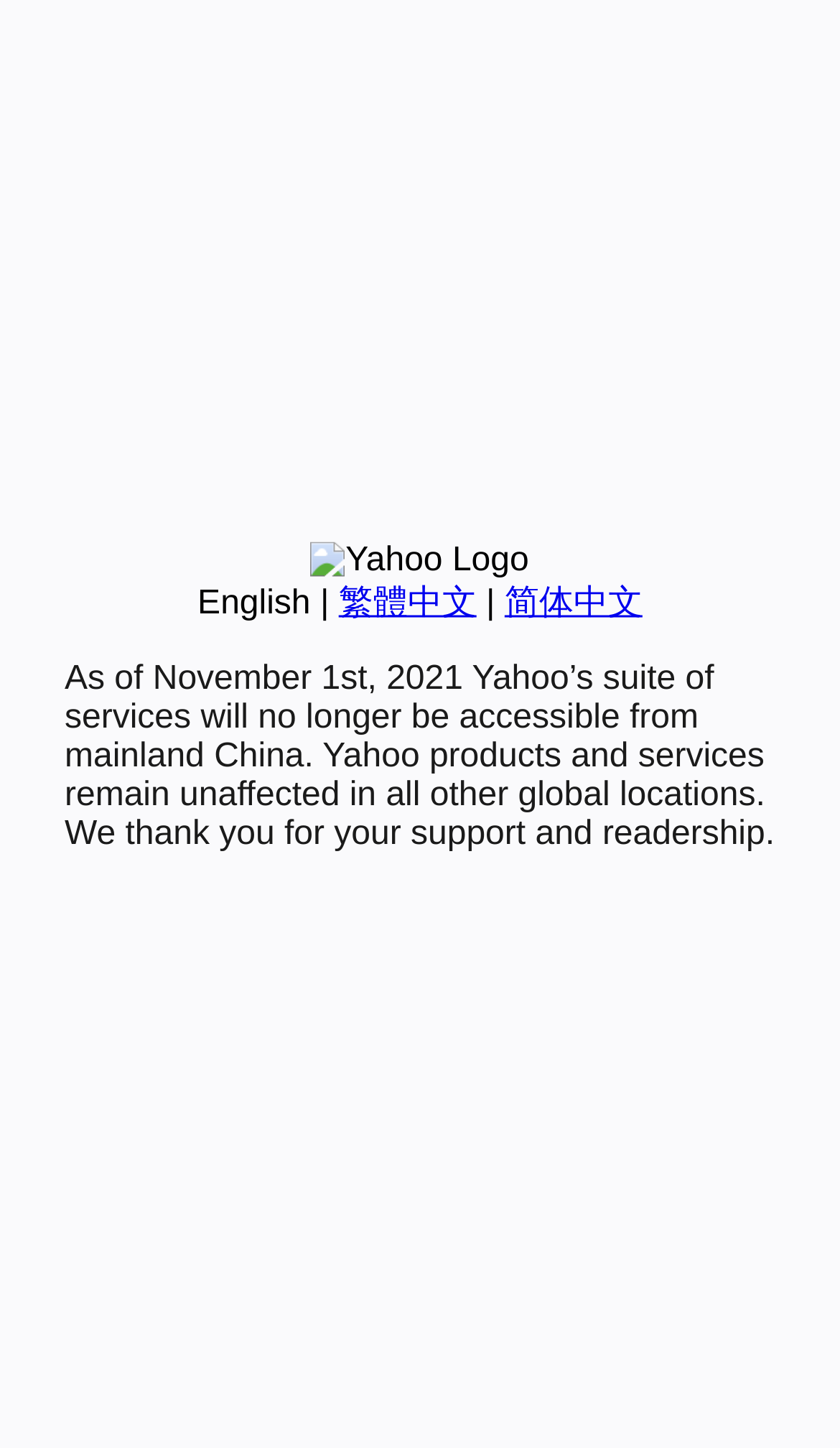From the given element description: "English", find the bounding box for the UI element. Provide the coordinates as four float numbers between 0 and 1, in the order [left, top, right, bottom].

[0.235, 0.404, 0.37, 0.429]